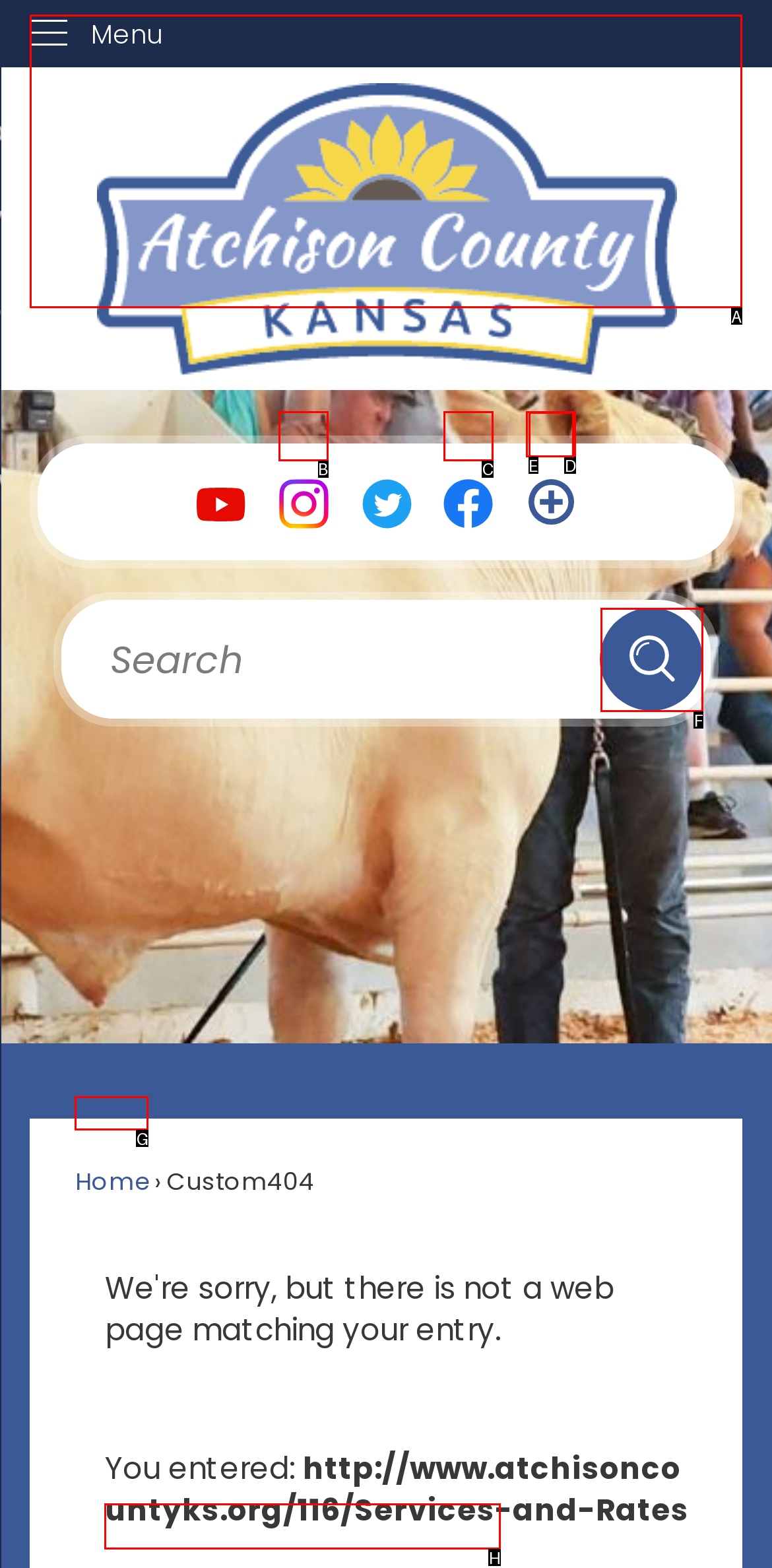Identify which lettered option to click to carry out the task: Search. Provide the letter as your answer.

F